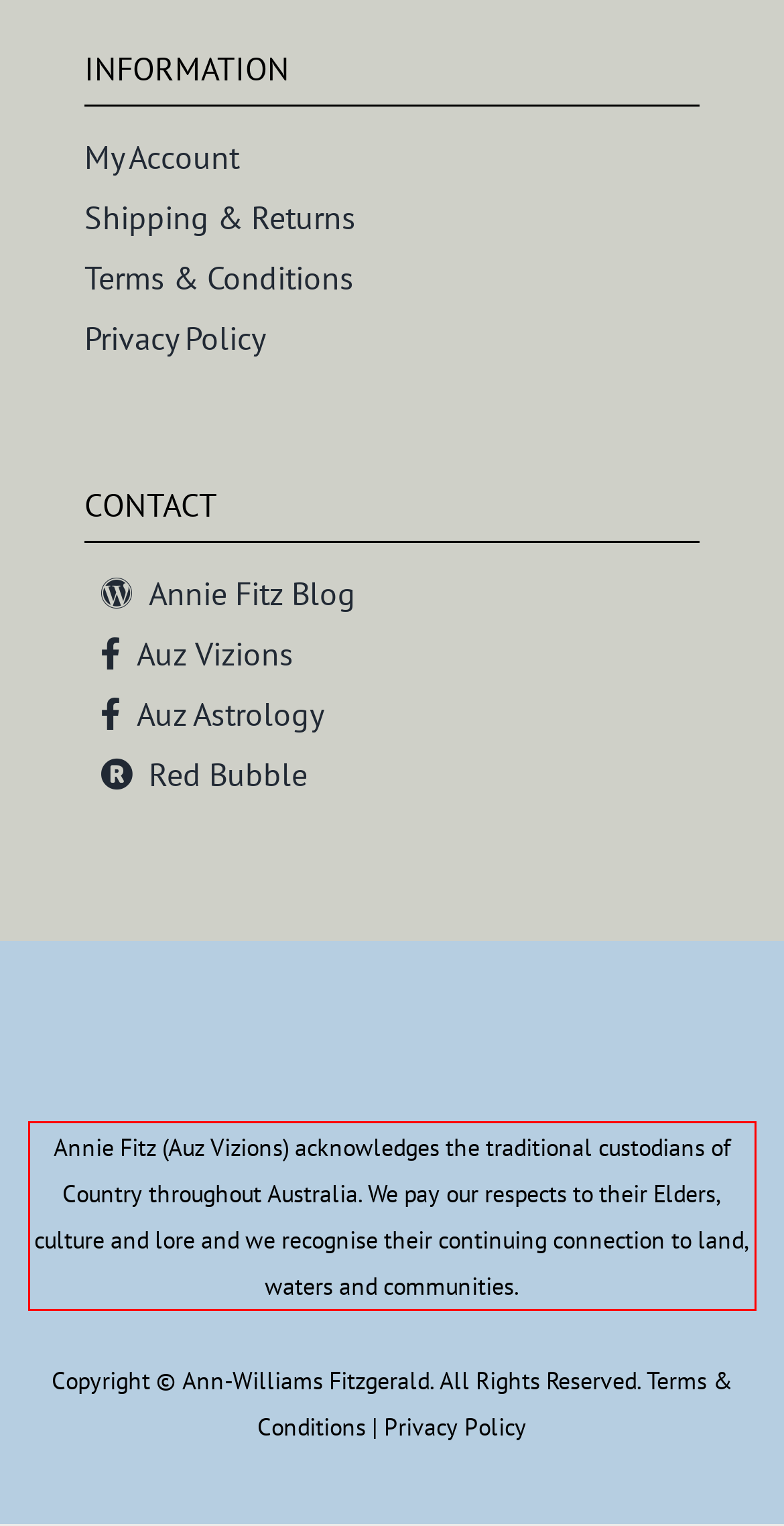In the given screenshot, locate the red bounding box and extract the text content from within it.

Annie Fitz (Auz Vizions) acknowledges the traditional custodians of Country throughout Australia. We pay our respects to their Elders, culture and lore and we recognise their continuing connection to land, waters and communities.